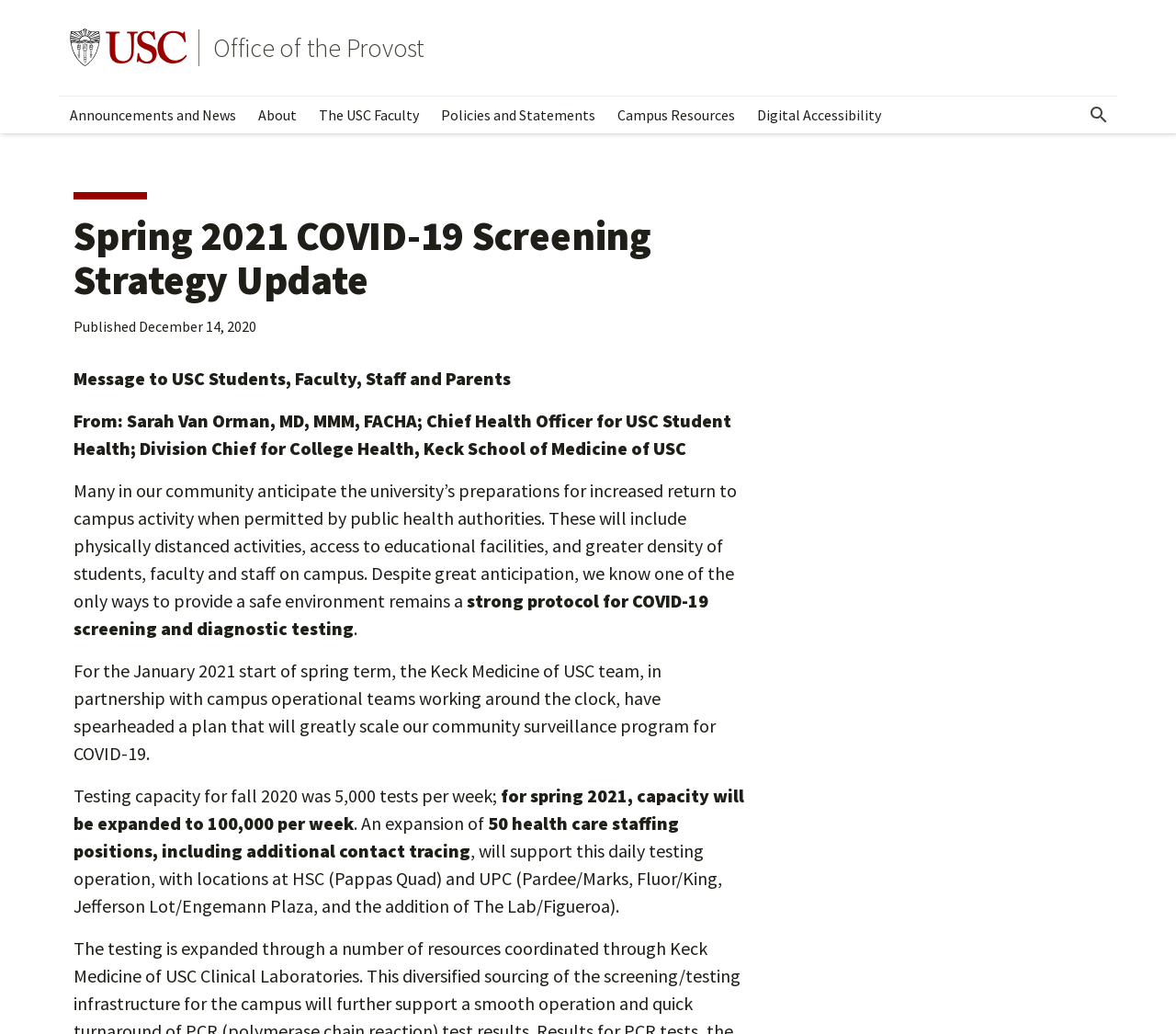Find the bounding box coordinates of the element to click in order to complete the given instruction: "Navigate to Announcements and News."

[0.05, 0.093, 0.21, 0.129]